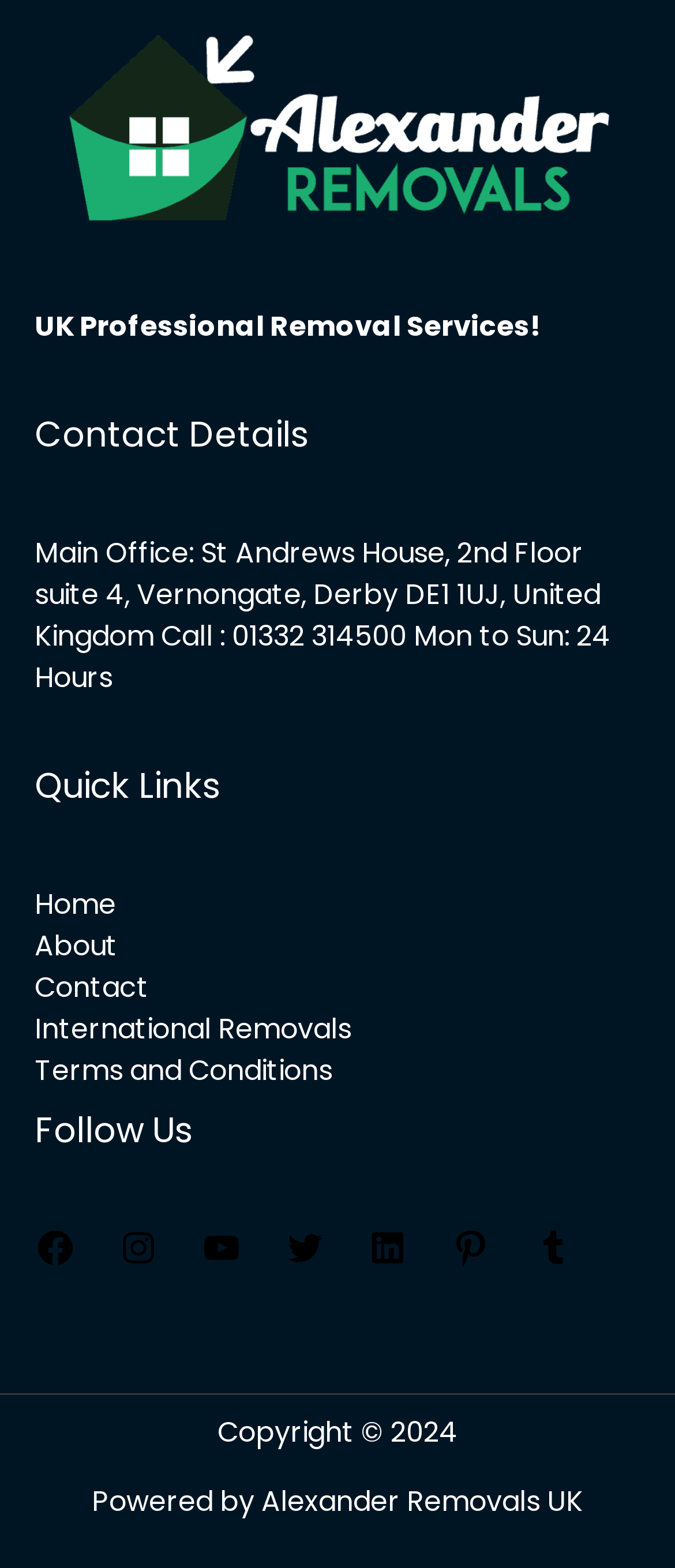What is the name of the company that powers the website?
Refer to the screenshot and deliver a thorough answer to the question presented.

The name of the company that powers the website can be found at the bottom of the webpage, where the text 'Powered by Alexander Removals UK' is displayed.